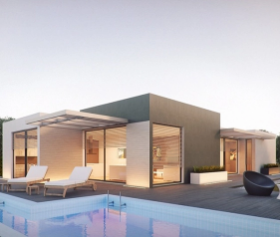Reply to the question with a brief word or phrase: What architectural approach does the villa reflect?

Modern prefab homes